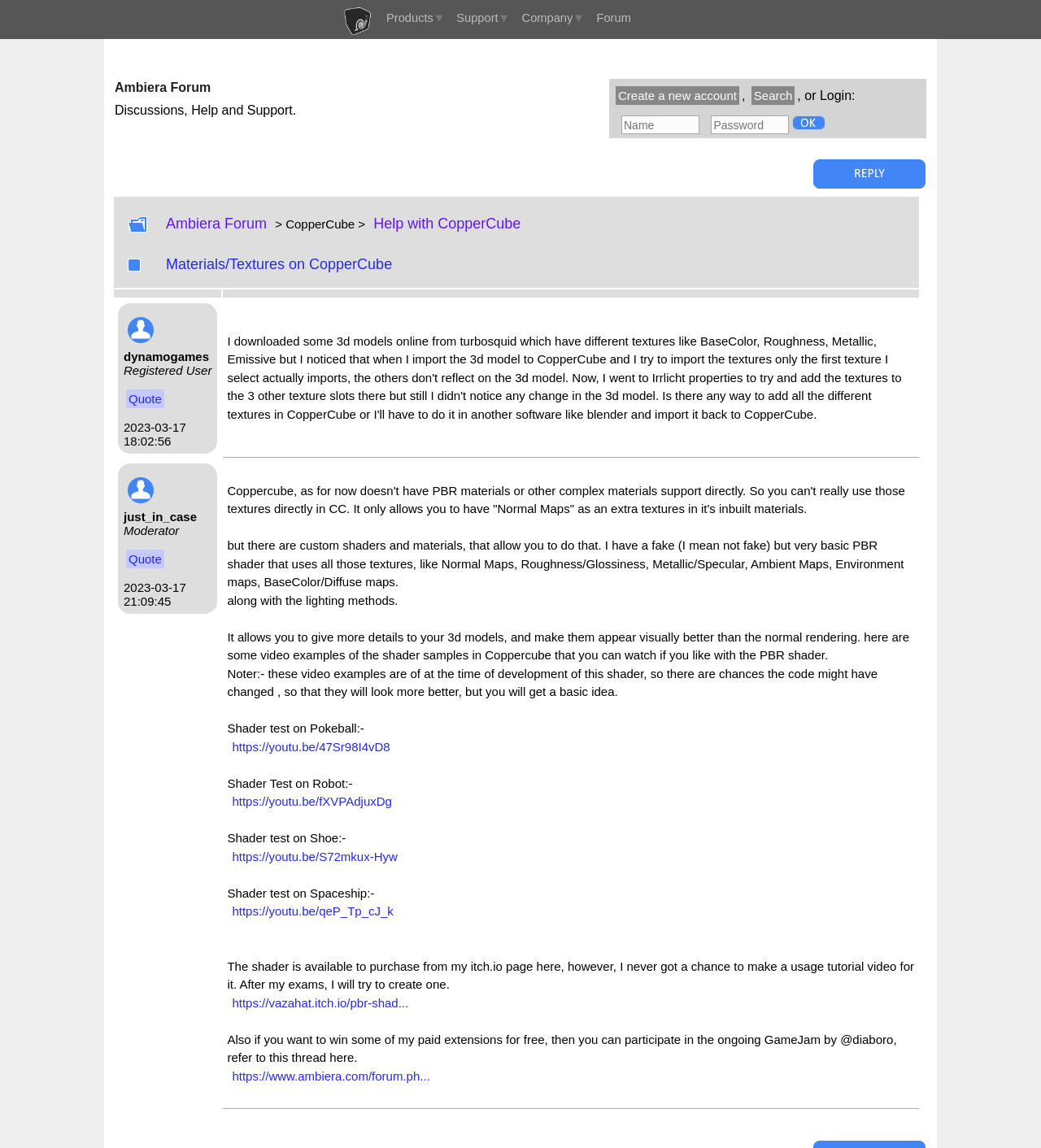Specify the bounding box coordinates of the region I need to click to perform the following instruction: "Click the 'Create a new account' link". The coordinates must be four float numbers in the range of 0 to 1, i.e., [left, top, right, bottom].

[0.591, 0.075, 0.71, 0.091]